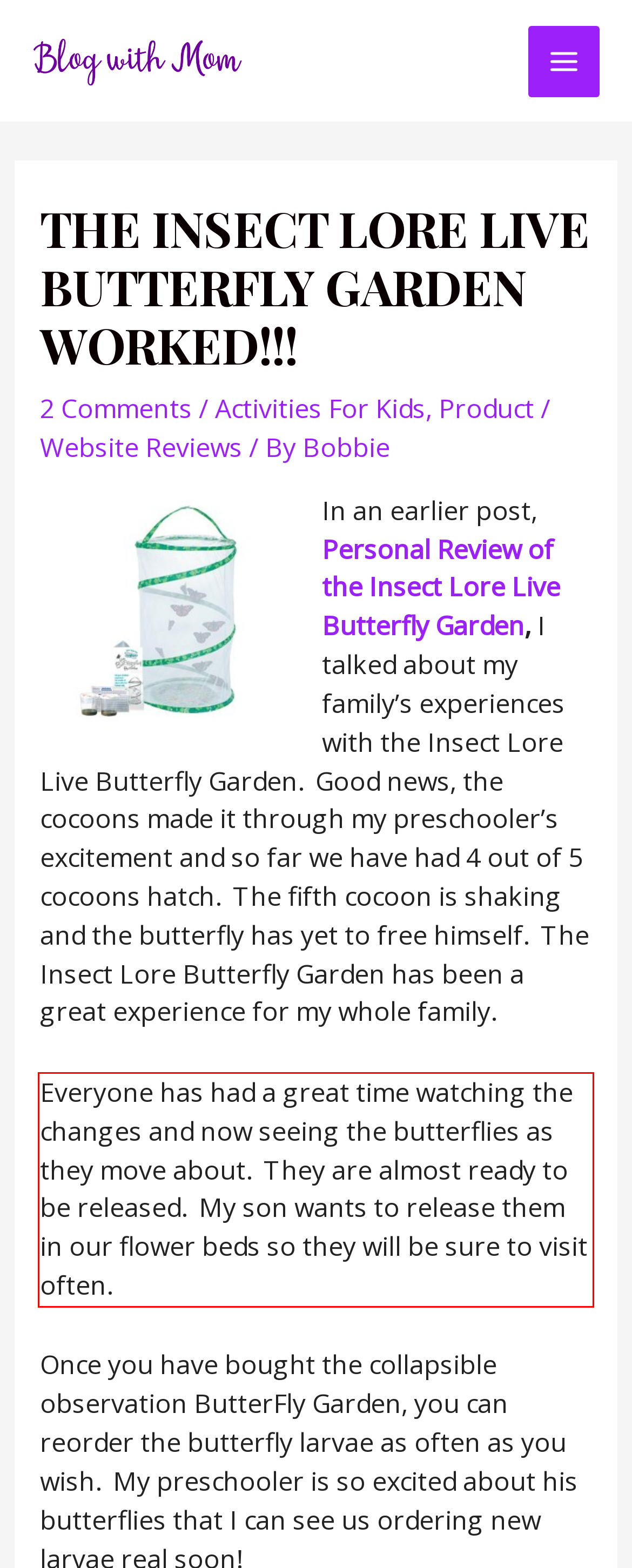Given a screenshot of a webpage containing a red rectangle bounding box, extract and provide the text content found within the red bounding box.

Everyone has had a great time watching the changes and now seeing the butterflies as they move about. They are almost ready to be released. My son wants to release them in our flower beds so they will be sure to visit often.